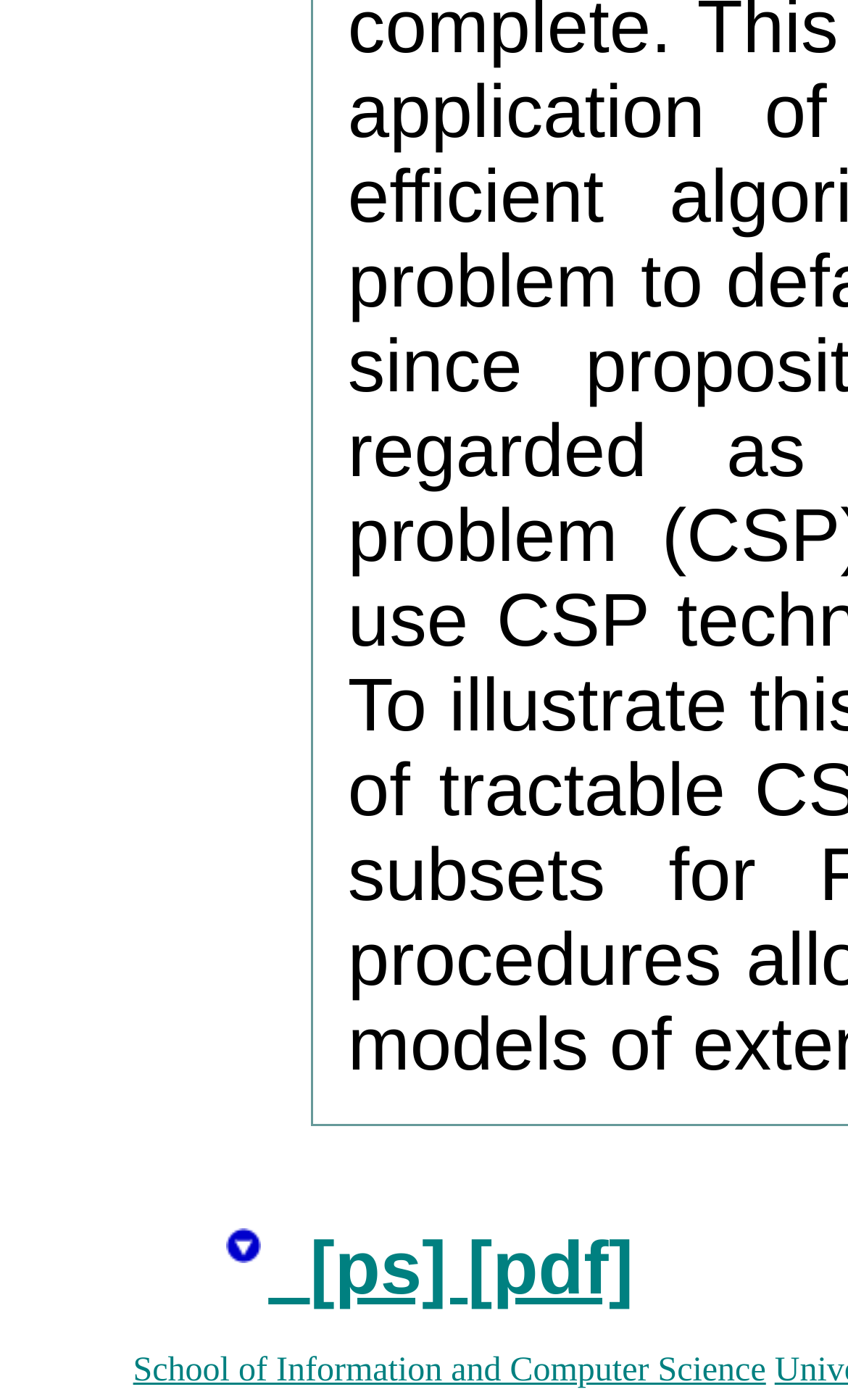Using the webpage screenshot, find the UI element described by [ps]. Provide the bounding box coordinates in the format (top-left x, top-left y, bottom-right x, bottom-right y), ensuring all values are floating point numbers between 0 and 1.

[0.316, 0.877, 0.551, 0.936]